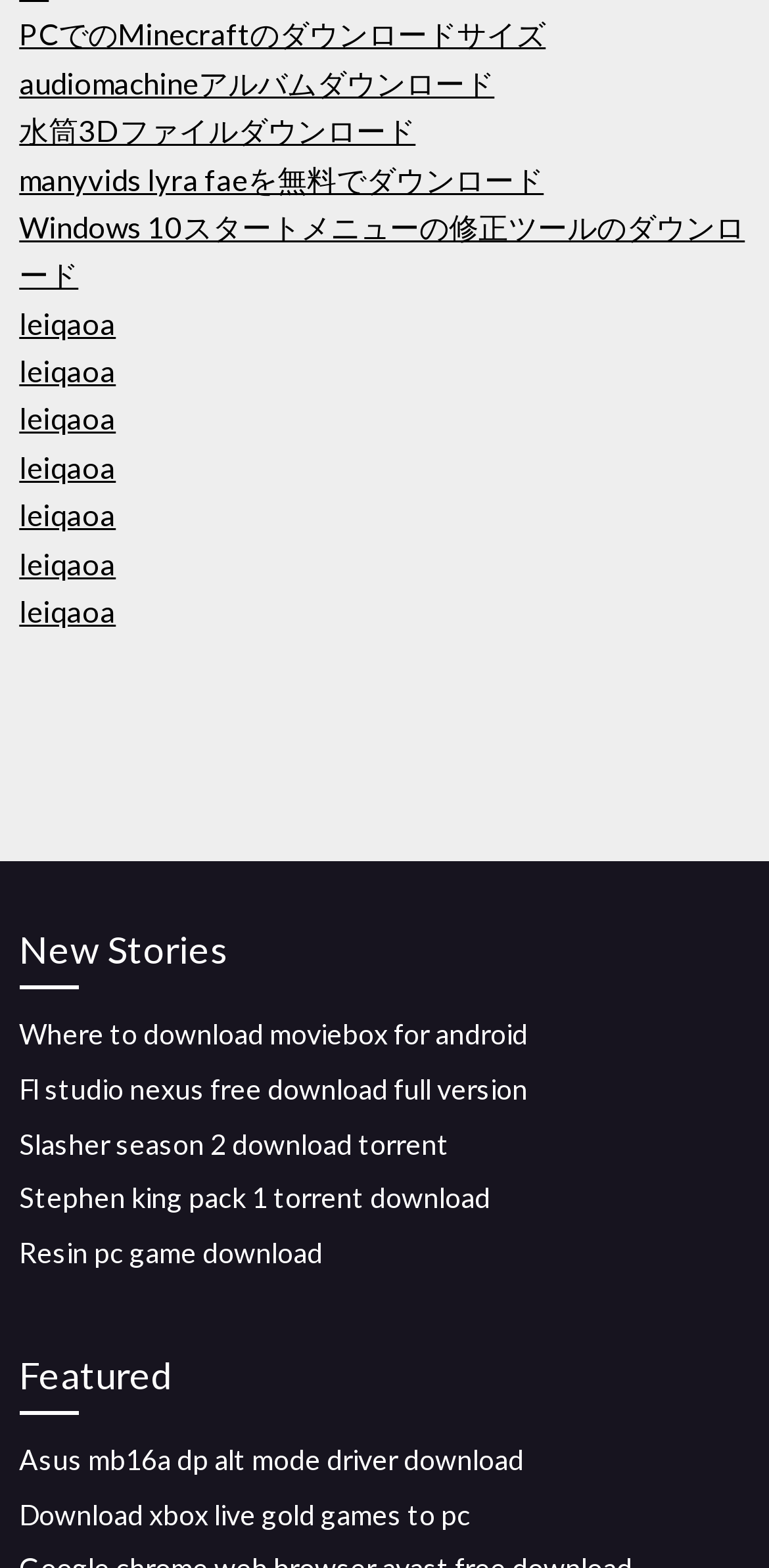What is the primary purpose of this webpage?
Give a comprehensive and detailed explanation for the question.

Based on the links provided on the webpage, it appears that the primary purpose of this webpage is to allow users to download various files, including games, software, and other digital content.